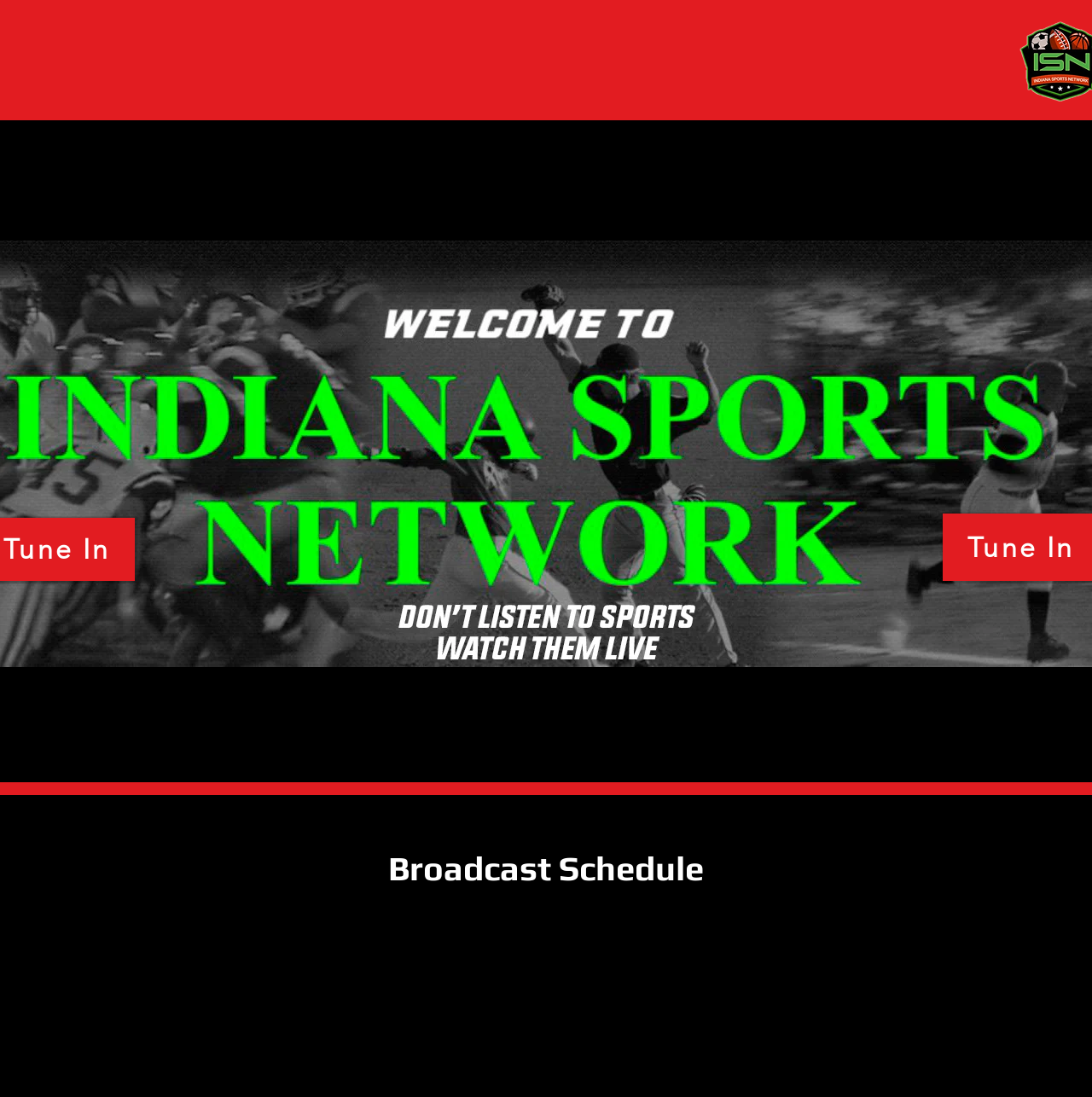Pinpoint the bounding box coordinates of the clickable element to carry out the following instruction: "Click the button at the bottom right."

[0.957, 0.078, 0.984, 0.086]